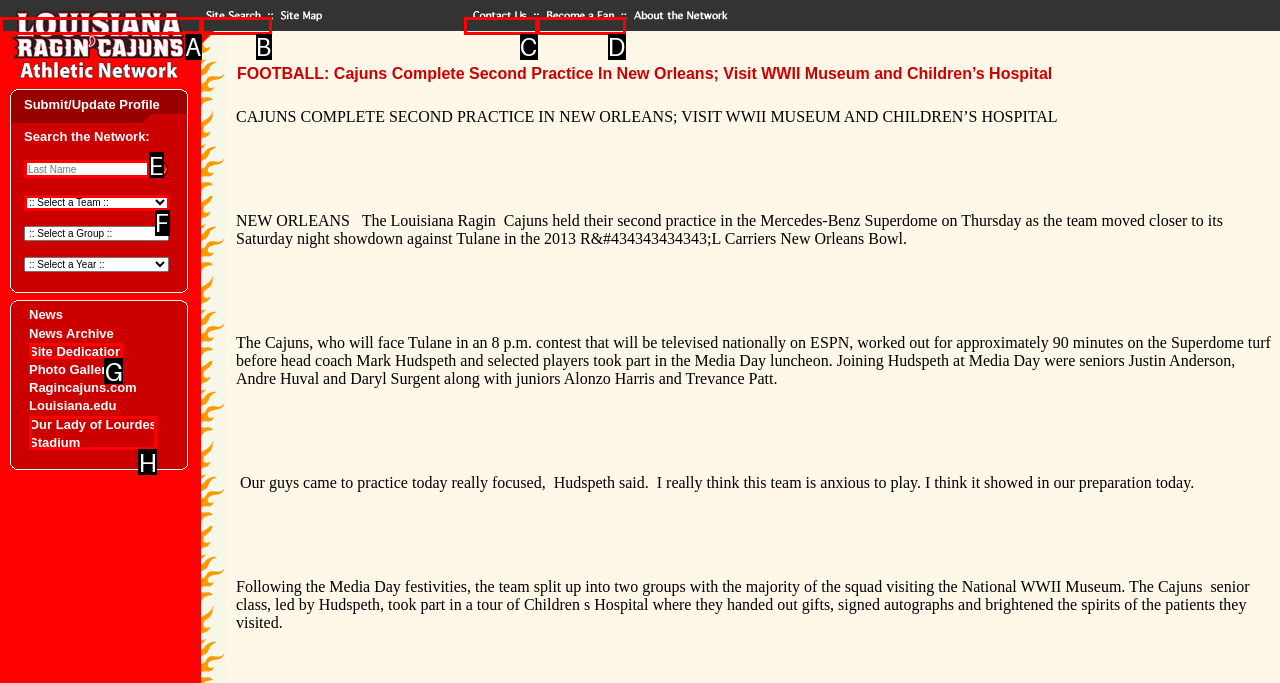Match the element description to one of the options: alt="fan" name="fan"
Respond with the corresponding option's letter.

D